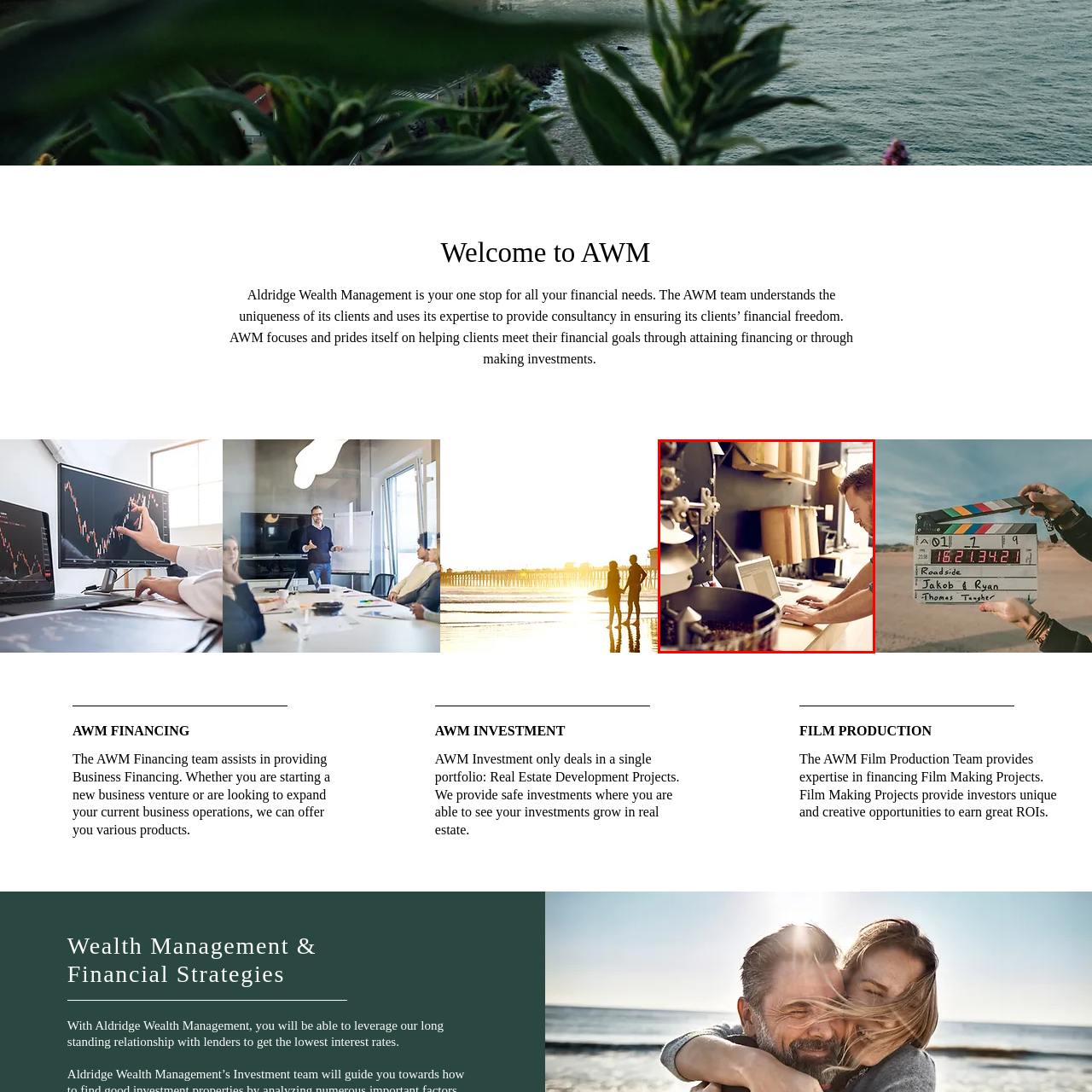Offer a meticulous description of everything depicted in the red-enclosed portion of the image.

The image depicts a focused individual working intently at a wooden desk in what appears to be a contemporary workspace. The scene features a sleek laptop open in front of him, suggesting that he is engaged in an important task or project. Nearby, a large, industrial-looking machine with various components hints at a creative or technical environment, possibly related to coffee roasting or another artisanal craft. The background features wooden panels, lending a warm and refined aesthetic to the space. This setting emphasizes a blend of professionalism and creativity, ideal for those in fields requiring both technical skills and innovative thinking.